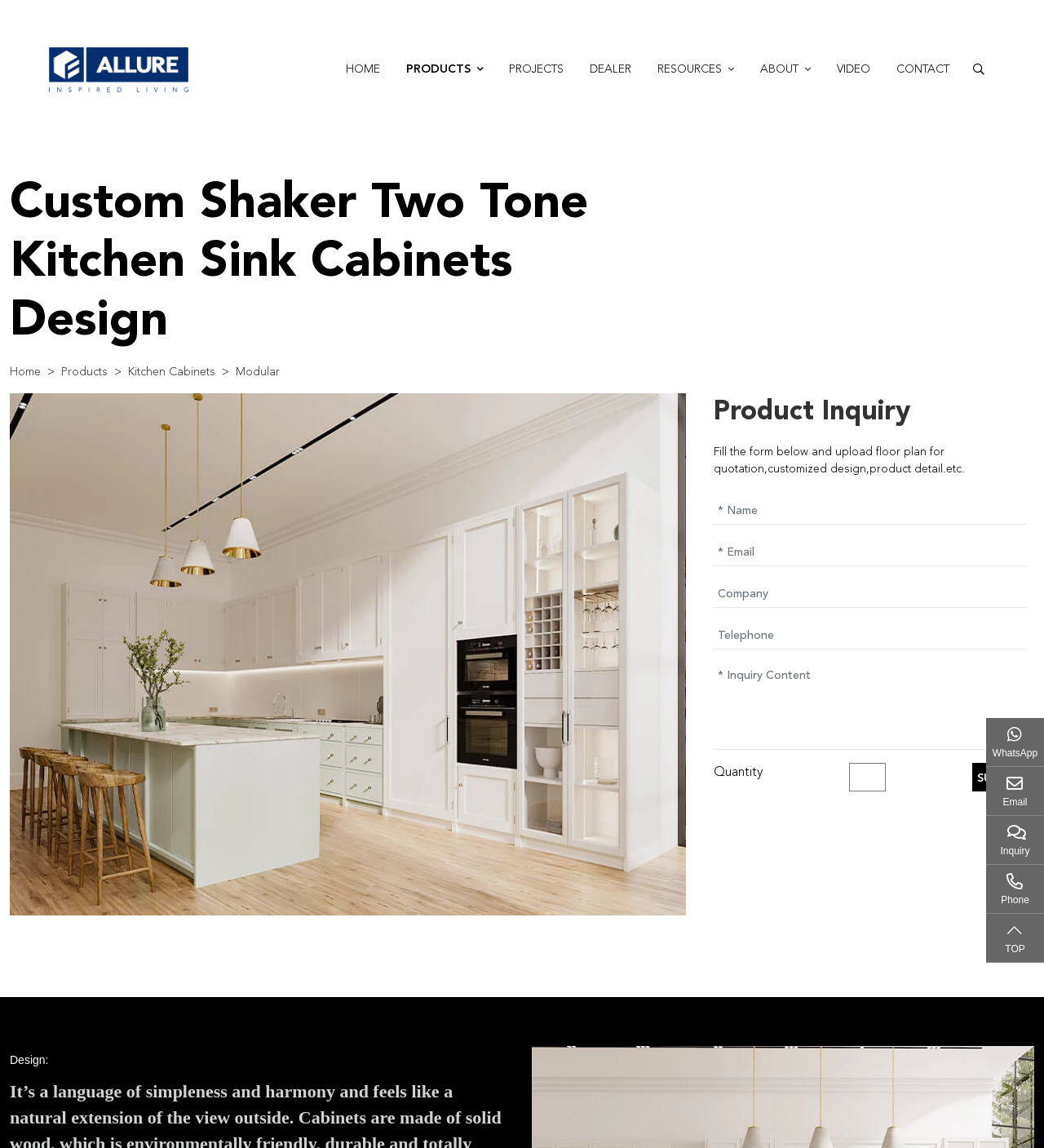Please locate the bounding box coordinates of the element's region that needs to be clicked to follow the instruction: "Click on the 'HOME' link". The bounding box coordinates should be provided as four float numbers between 0 and 1, i.e., [left, top, right, bottom].

[0.319, 0.028, 0.377, 0.093]